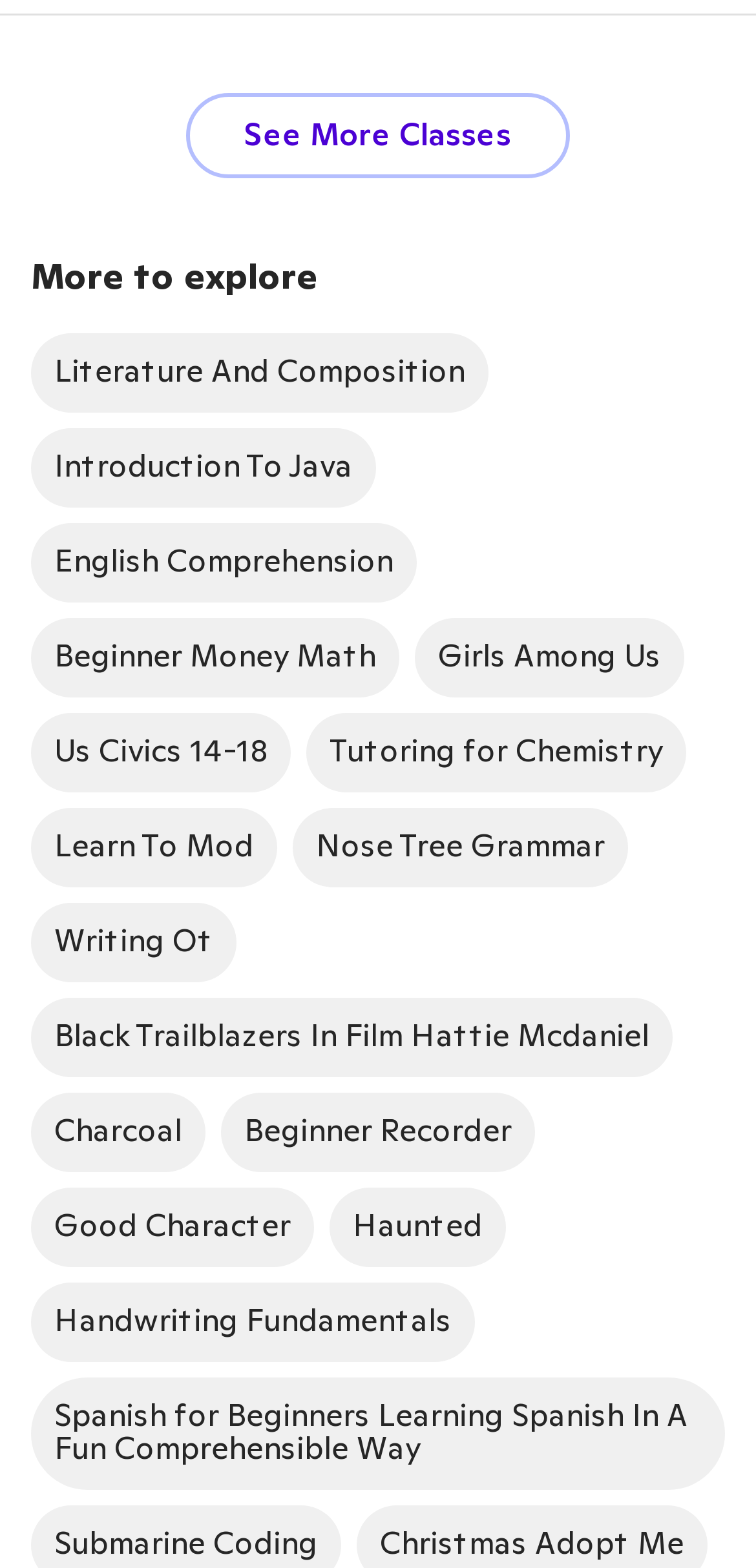Find the bounding box coordinates of the element's region that should be clicked in order to follow the given instruction: "Discover English Comprehension". The coordinates should consist of four float numbers between 0 and 1, i.e., [left, top, right, bottom].

[0.041, 0.334, 0.551, 0.384]